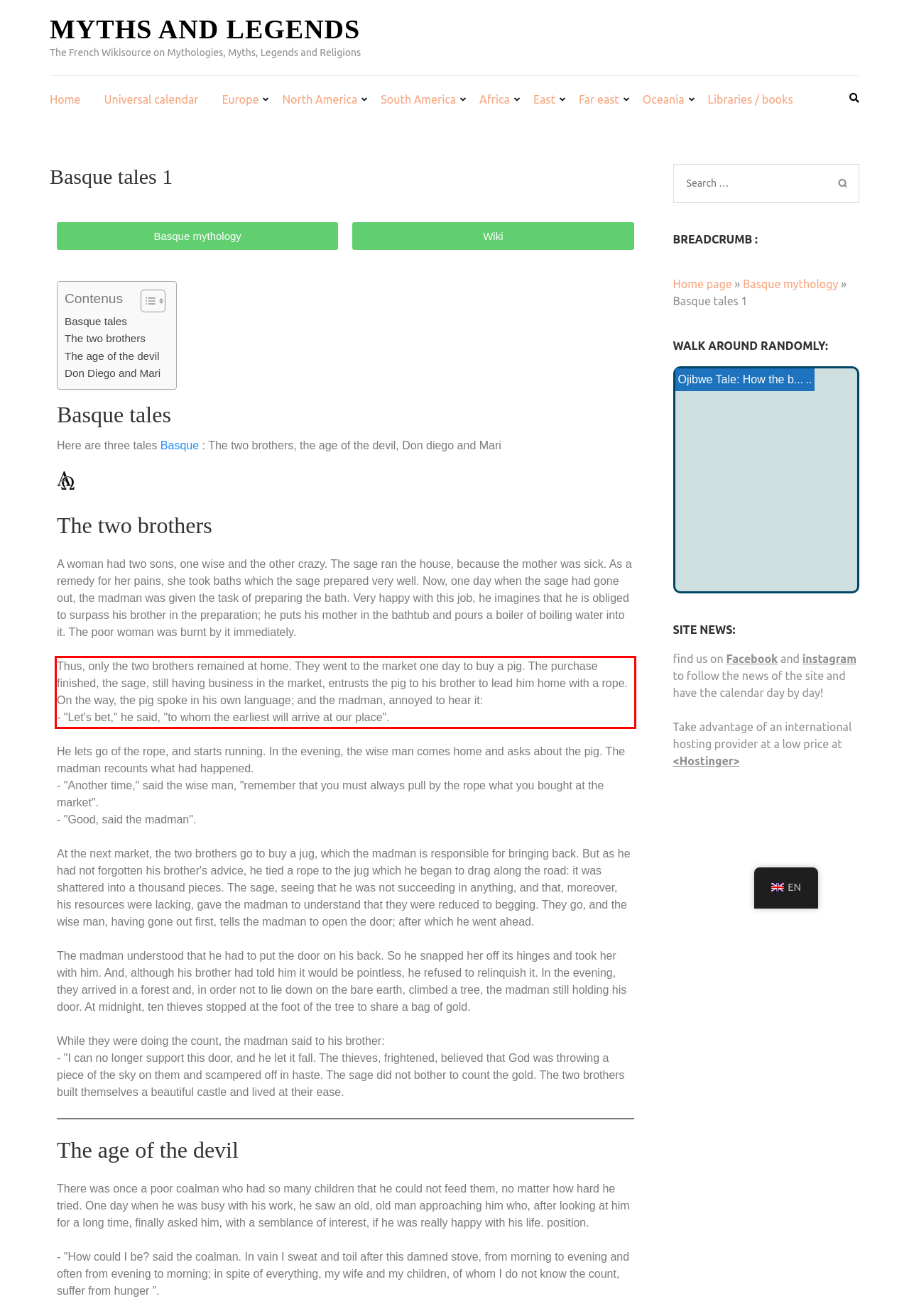You are looking at a screenshot of a webpage with a red rectangle bounding box. Use OCR to identify and extract the text content found inside this red bounding box.

Thus, only the two brothers remained at home. They went to the market one day to buy a pig. The purchase finished, the sage, still having business in the market, entrusts the pig to his brother to lead him home with a rope. On the way, the pig spoke in his own language; and the madman, annoyed to hear it: - "Let's bet," he said, "to whom the earliest will arrive at our place".